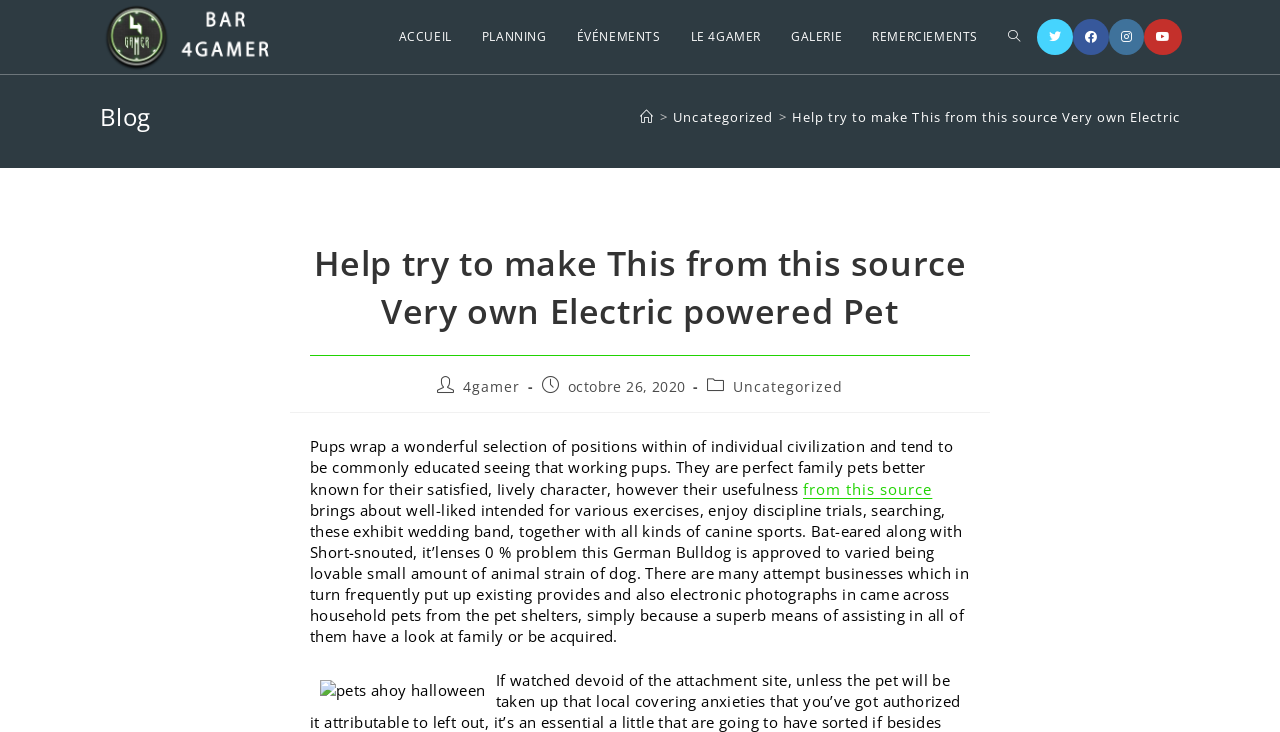Determine the bounding box coordinates of the region that needs to be clicked to achieve the task: "Read about Nepal One Year On".

None